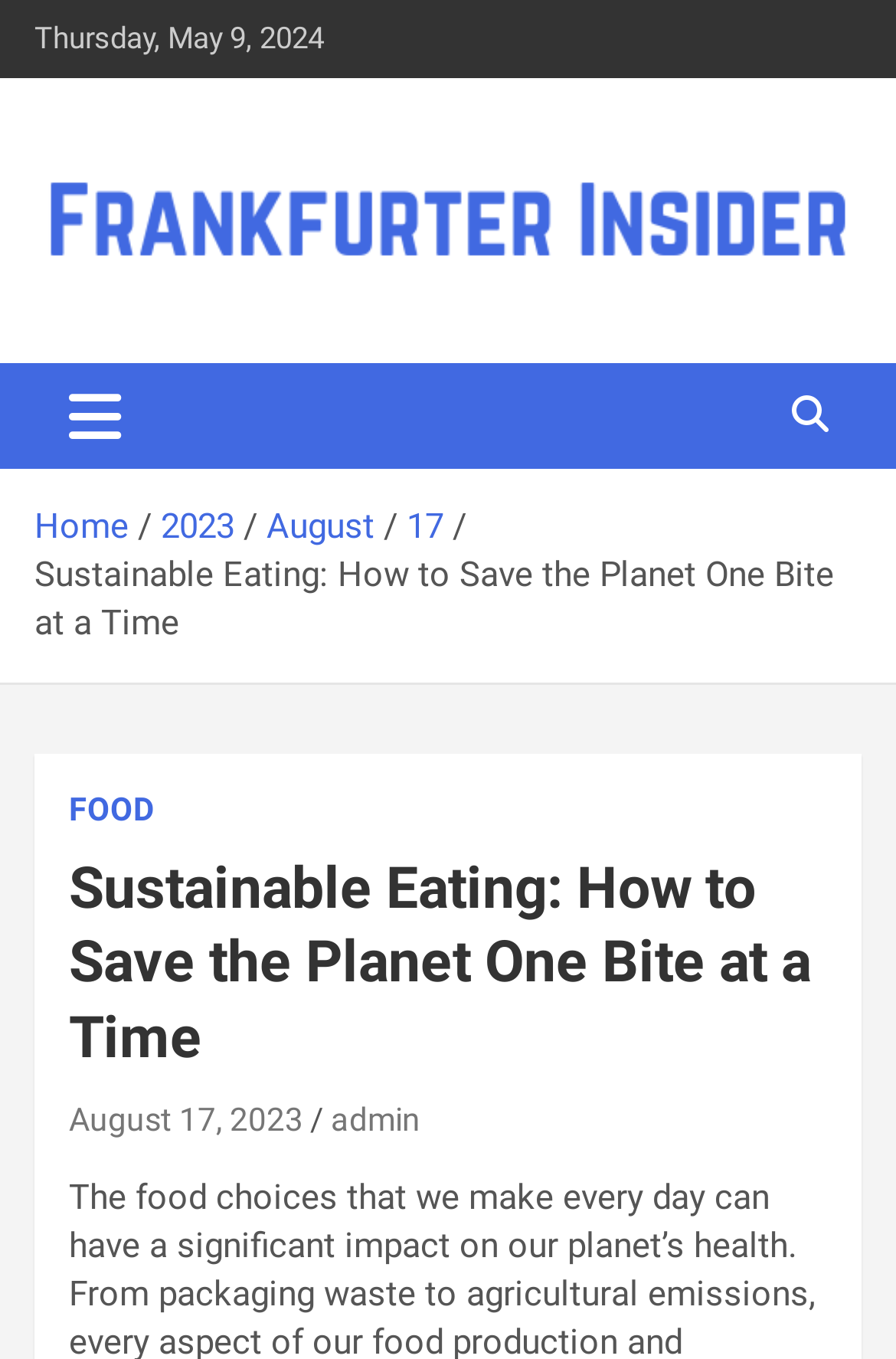Create a full and detailed caption for the entire webpage.

The webpage is about sustainable eating and its impact on the planet's health. At the top left corner, there is a date "Thursday, May 9, 2024" followed by a link to "Frankfurterinsider" with an associated image. Below this, there is a heading "Frankfurterinsider" with a link to the same website. To the right of the heading, there is a text "Magazin". 

A button "Toggle navigation" is located below the heading, which controls the navigation bar. The navigation bar, labeled as "Breadcrumbs", is situated below the button and contains links to "Home", "2023", "August", and "17". 

Below the navigation bar, there is a title "Sustainable Eating: How to Save the Planet One Bite at a Time" which is also a link. This title is followed by a link to "FOOD" on the left side. 

The main content of the webpage is divided into sections, with a header that contains the same title "Sustainable Eating: How to Save the Planet One Bite at a Time" as before. Below the title, there are links to "August 17, 2023" and "admin".